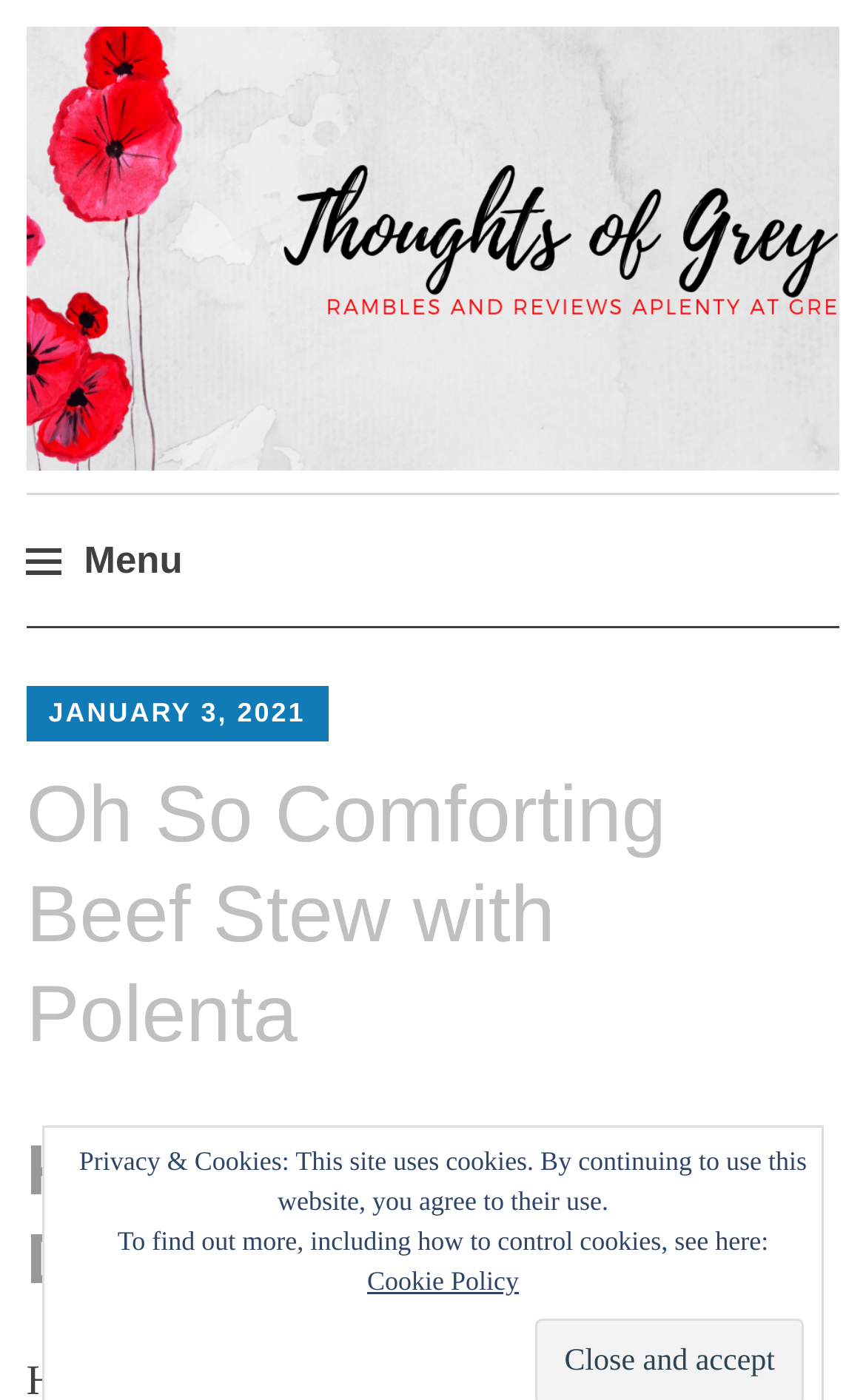What is the purpose of the link at the bottom?
Answer the question using a single word or phrase, according to the image.

Cookie Policy